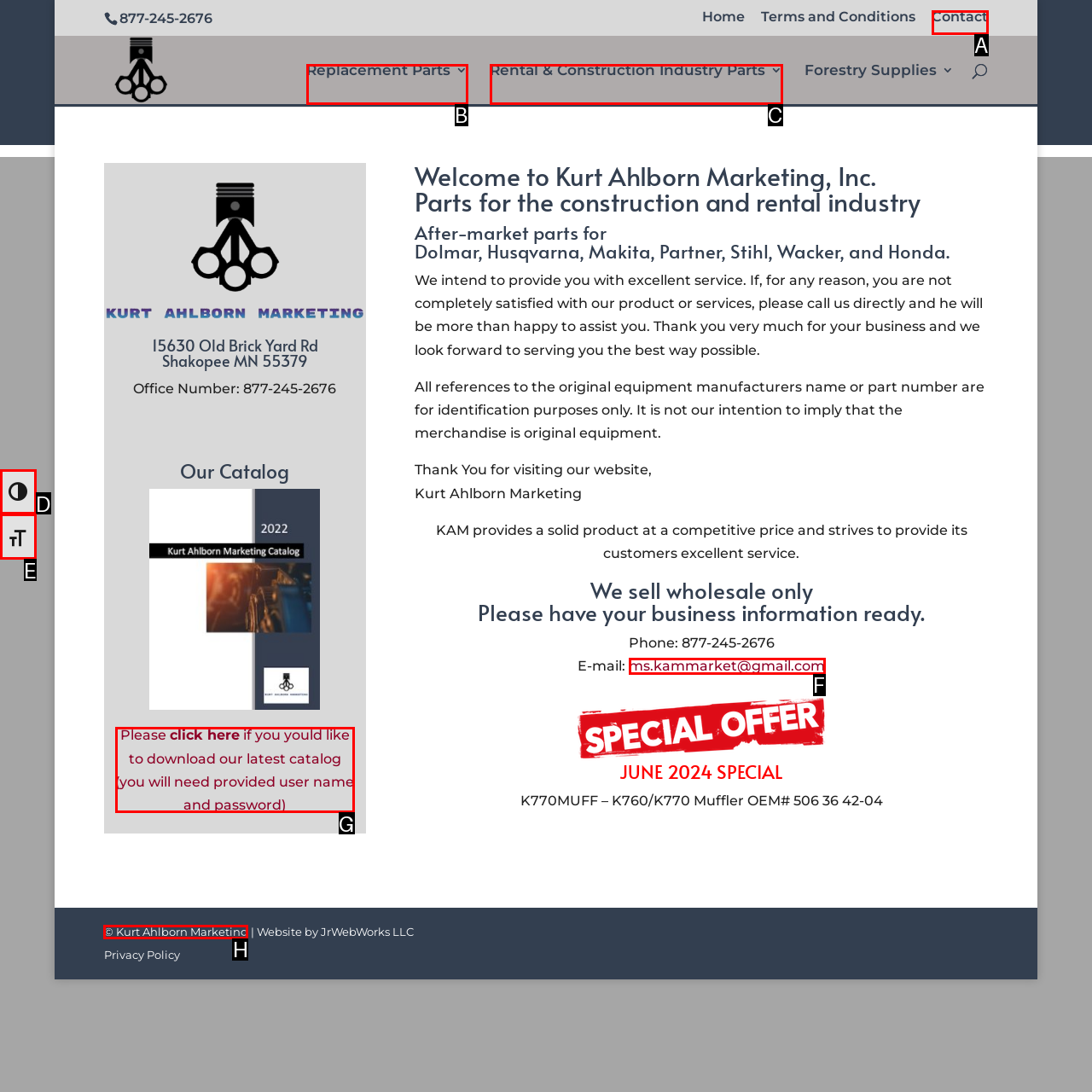Identify the letter of the option that should be selected to accomplish the following task: Toggle high contrast. Provide the letter directly.

D